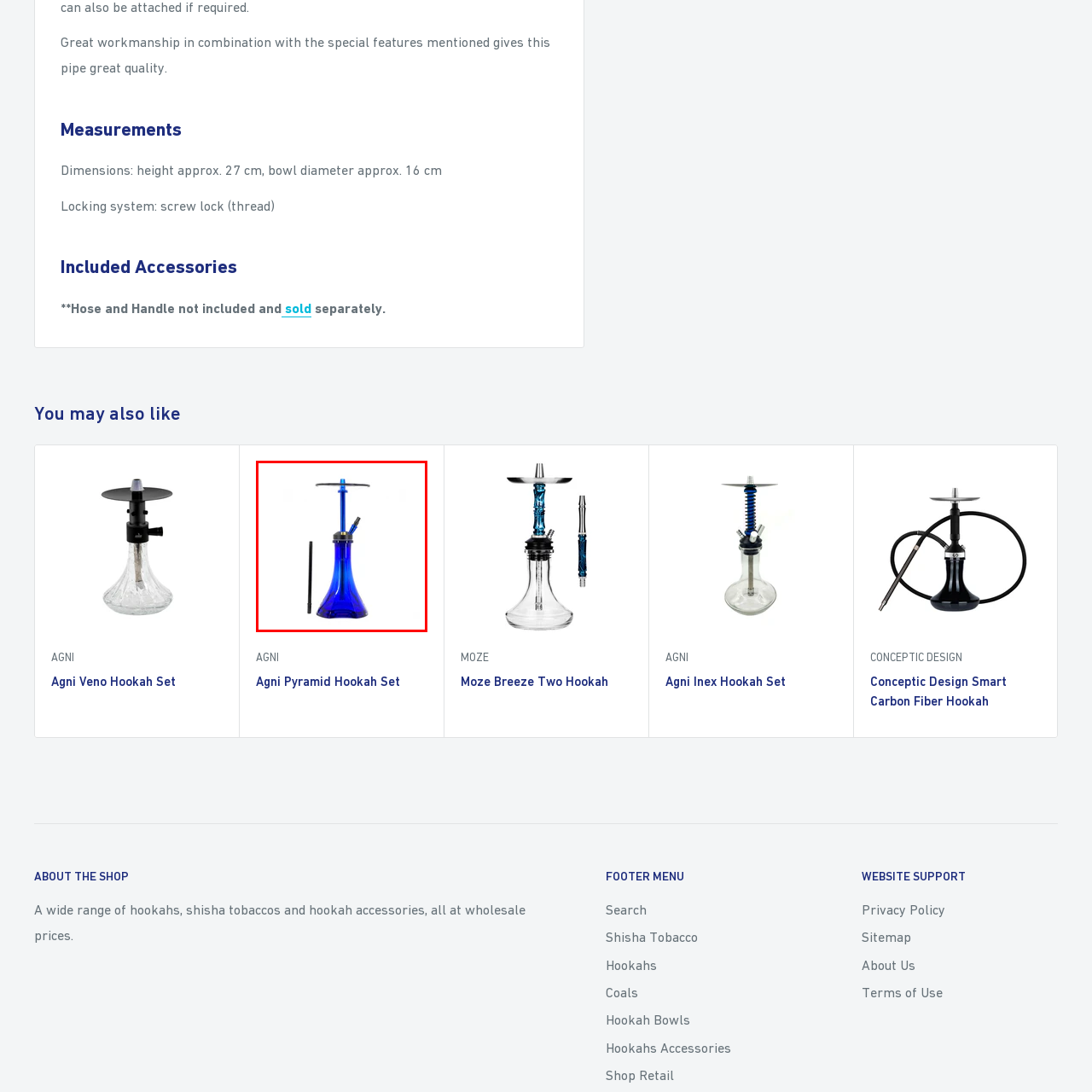Describe all the elements and activities occurring in the red-outlined area of the image extensively.

This captivating image showcases the Agni Pyramid Hookah Set in a vibrant blue hue. The hookah features a distinct pyramid-shaped base that enhances its aesthetic quality, complemented by a sleek central stem and a stylish mouthpiece. Designed for both functionality and visual appeal, this hookah set is perfect for shisha enthusiasts seeking a unique smoking experience. Notably, accessories such as the hose and handle are sold separately, giving users the flexibility to customize their setup. Ideal for social gatherings or personal enjoyment, the Agni Pyramid Hookah Set stands out as a striking centerpiece for any occasion.